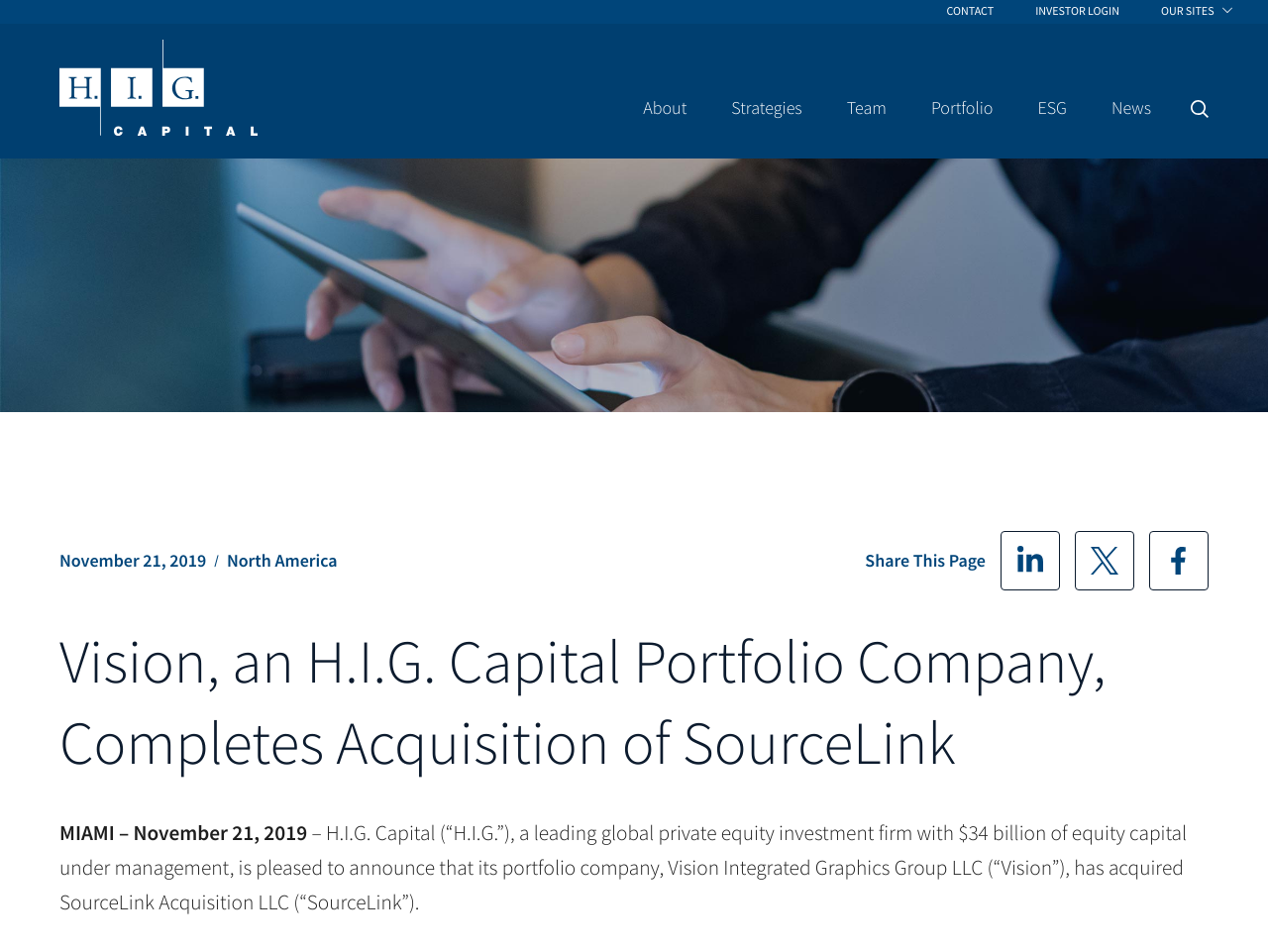Respond to the question with just a single word or phrase: 
What is the date of the announcement?

November 21, 2019